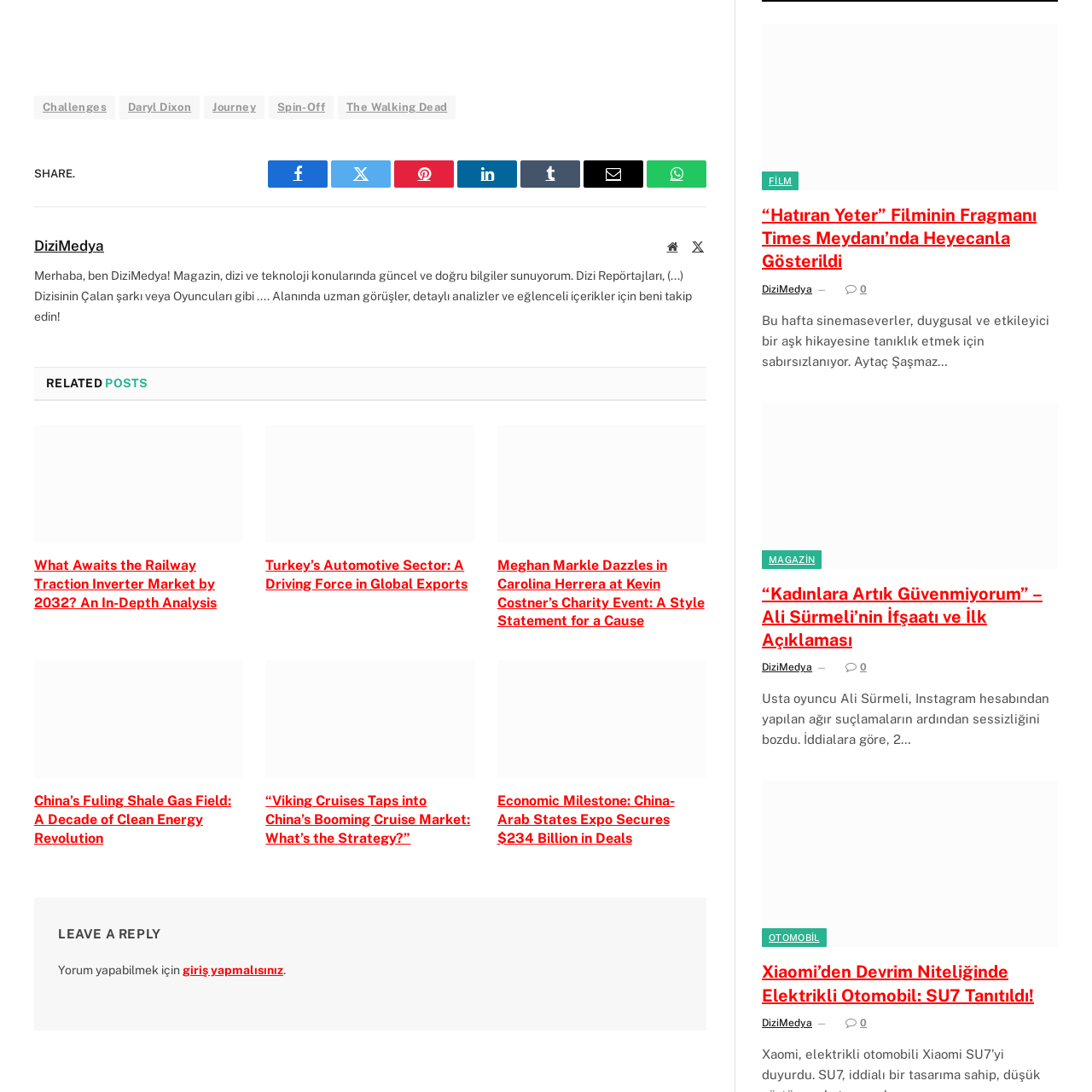Please identify the bounding box coordinates of the area that needs to be clicked to follow this instruction: "Click on the 'DiziMedya' link".

[0.031, 0.217, 0.095, 0.233]